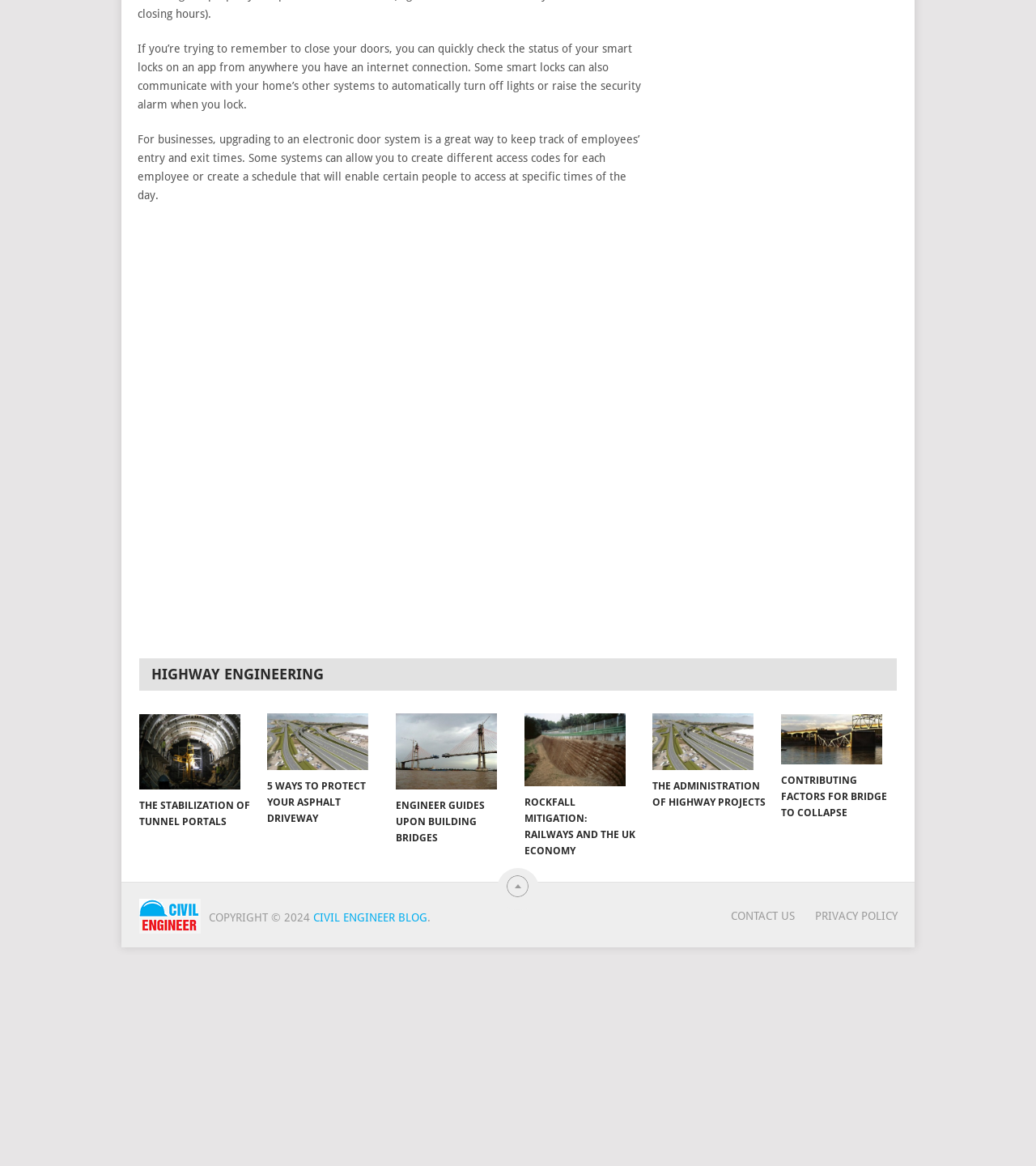Please respond to the question with a concise word or phrase:
What is the purpose of smart locks mentioned in the webpage?

To track entry and exit times